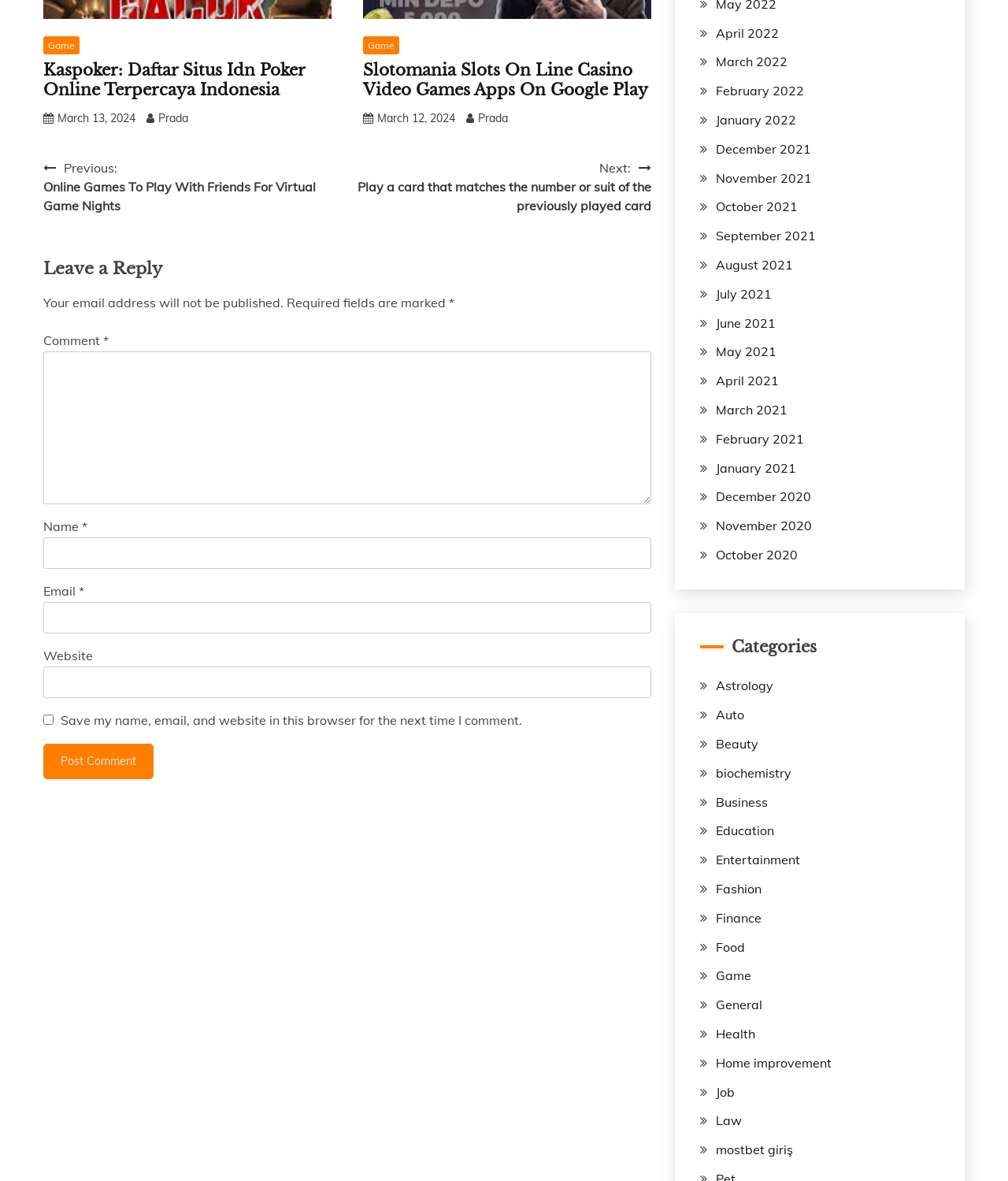Please locate the clickable area by providing the bounding box coordinates to follow this instruction: "Click on the 'Prada' link".

[0.157, 0.094, 0.187, 0.106]